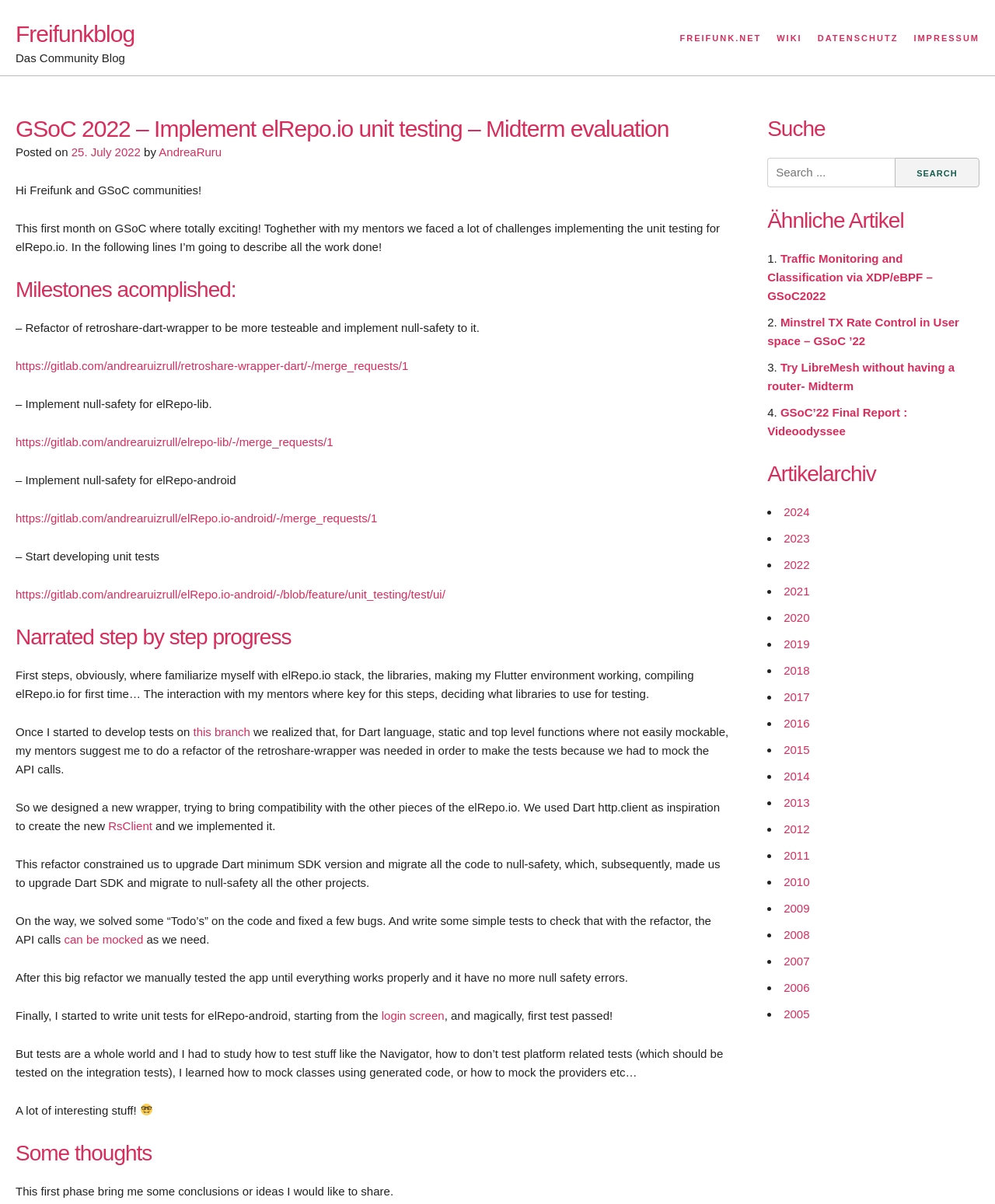Kindly determine the bounding box coordinates for the area that needs to be clicked to execute this instruction: "View articles from 2022".

[0.788, 0.464, 0.814, 0.474]